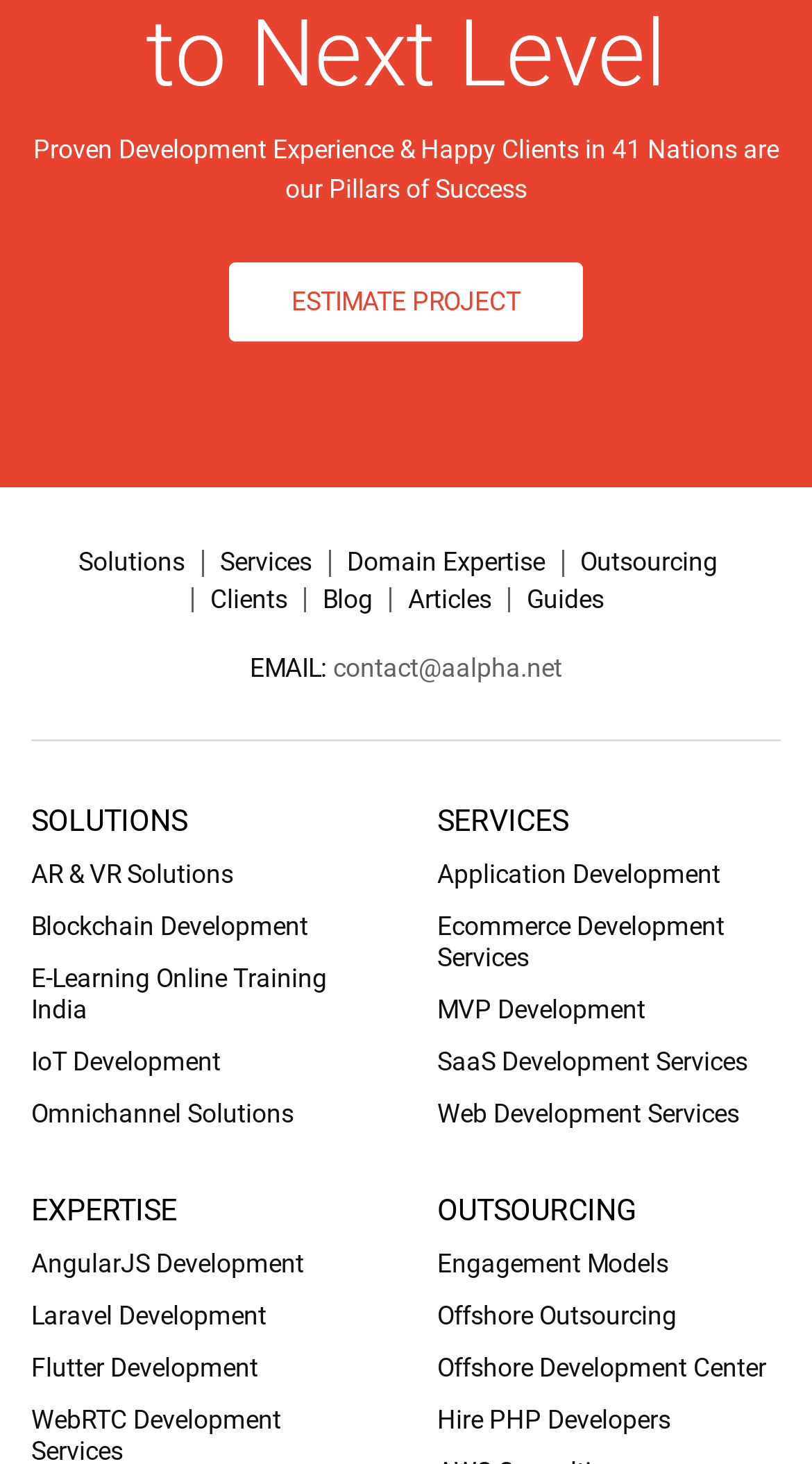Please find the bounding box coordinates of the clickable region needed to complete the following instruction: "View AR & VR Solutions". The bounding box coordinates must consist of four float numbers between 0 and 1, i.e., [left, top, right, bottom].

[0.038, 0.588, 0.287, 0.609]